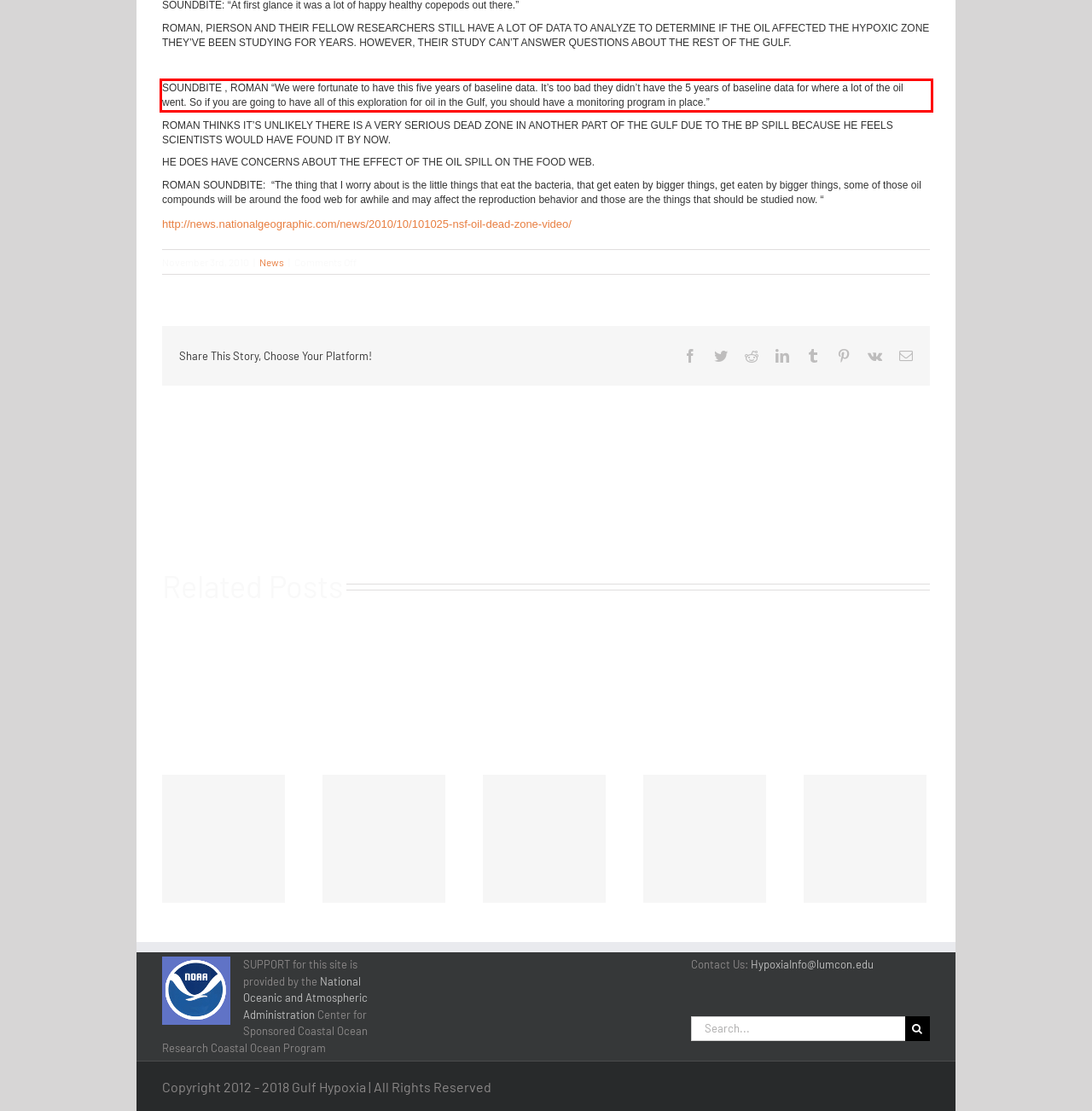Examine the webpage screenshot and use OCR to recognize and output the text within the red bounding box.

SOUNDBITE , ROMAN “We were fortunate to have this five years of baseline data. It’s too bad they didn’t have the 5 years of baseline data for where a lot of the oil went. So if you are going to have all of this exploration for oil in the Gulf, you should have a monitoring program in place.”